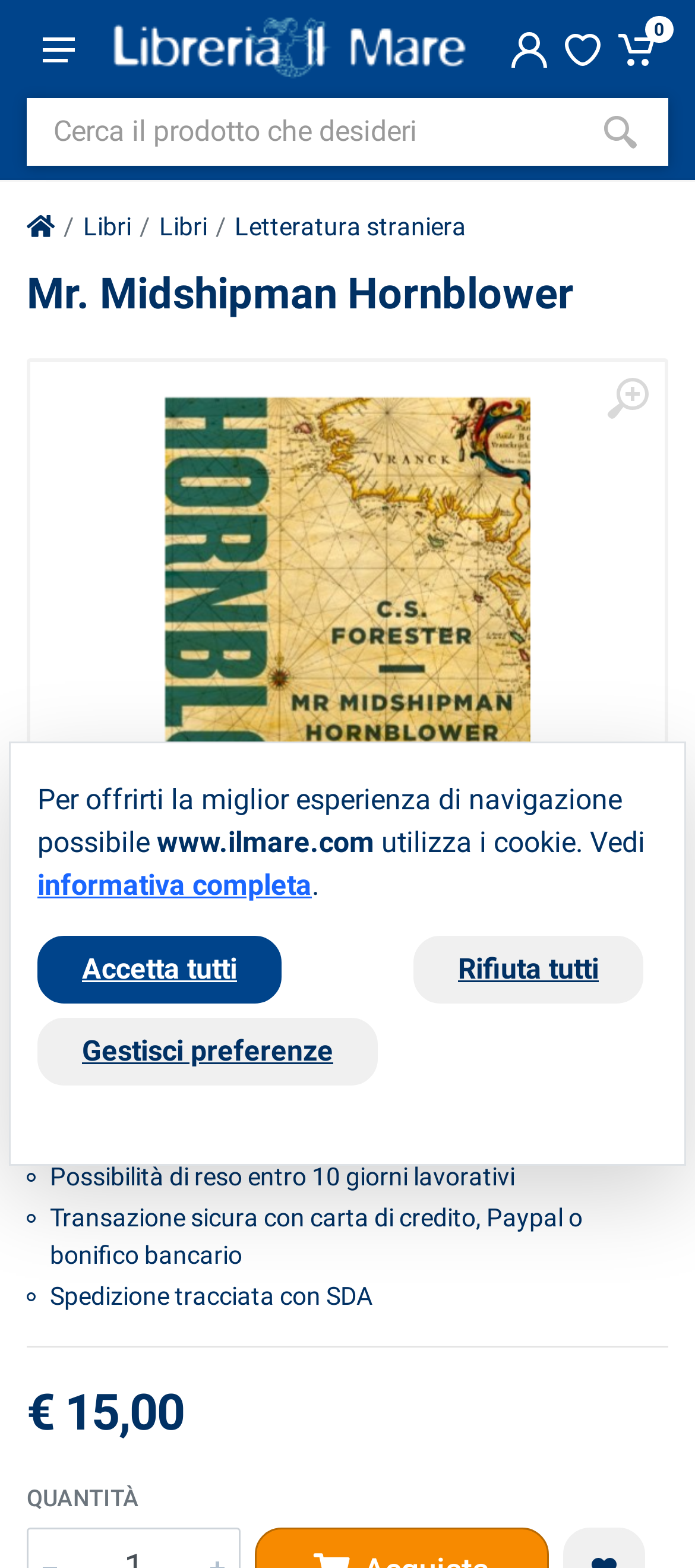Can you determine the bounding box coordinates of the area that needs to be clicked to fulfill the following instruction: "Browse Libri category"?

[0.119, 0.135, 0.189, 0.153]